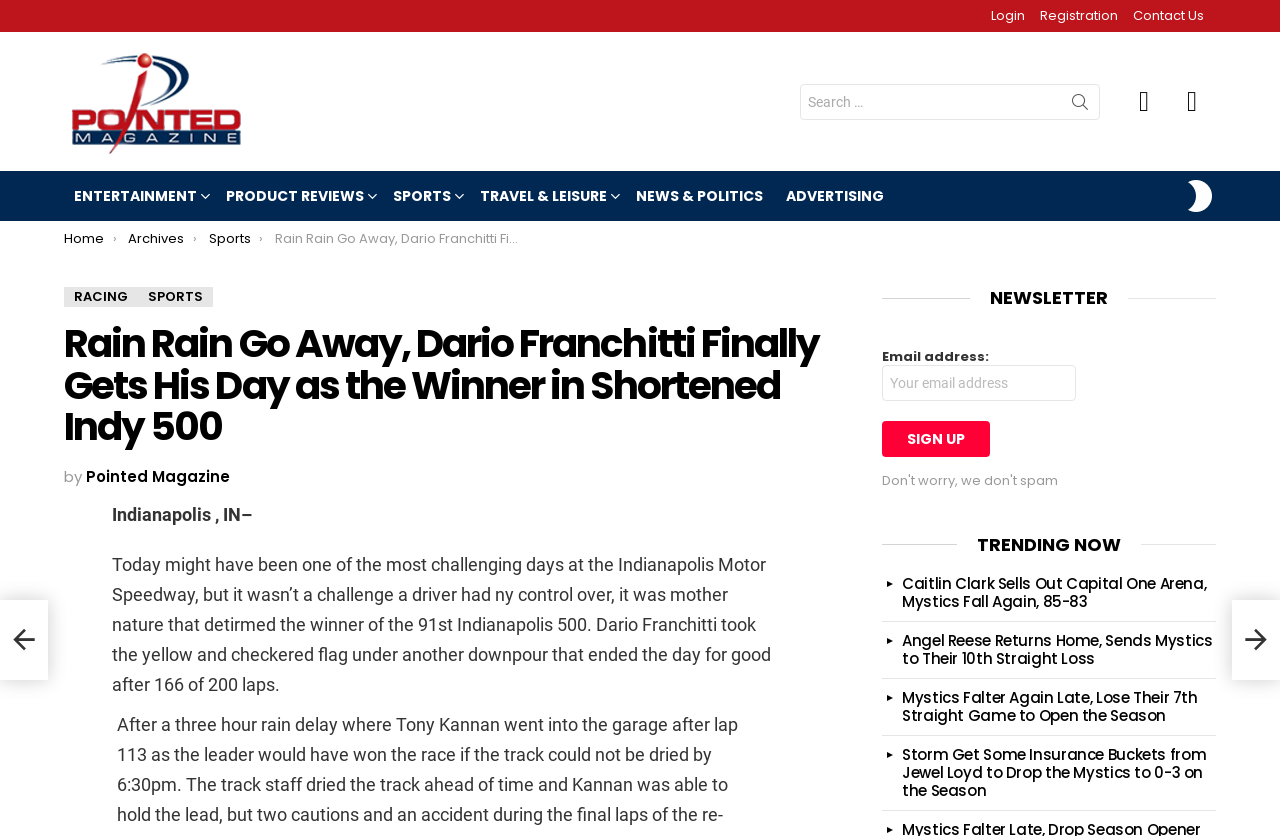Please find and provide the title of the webpage.

Rain Rain Go Away, Dario Franchitti Finally Gets His Day as the Winner in Shortened Indy 500